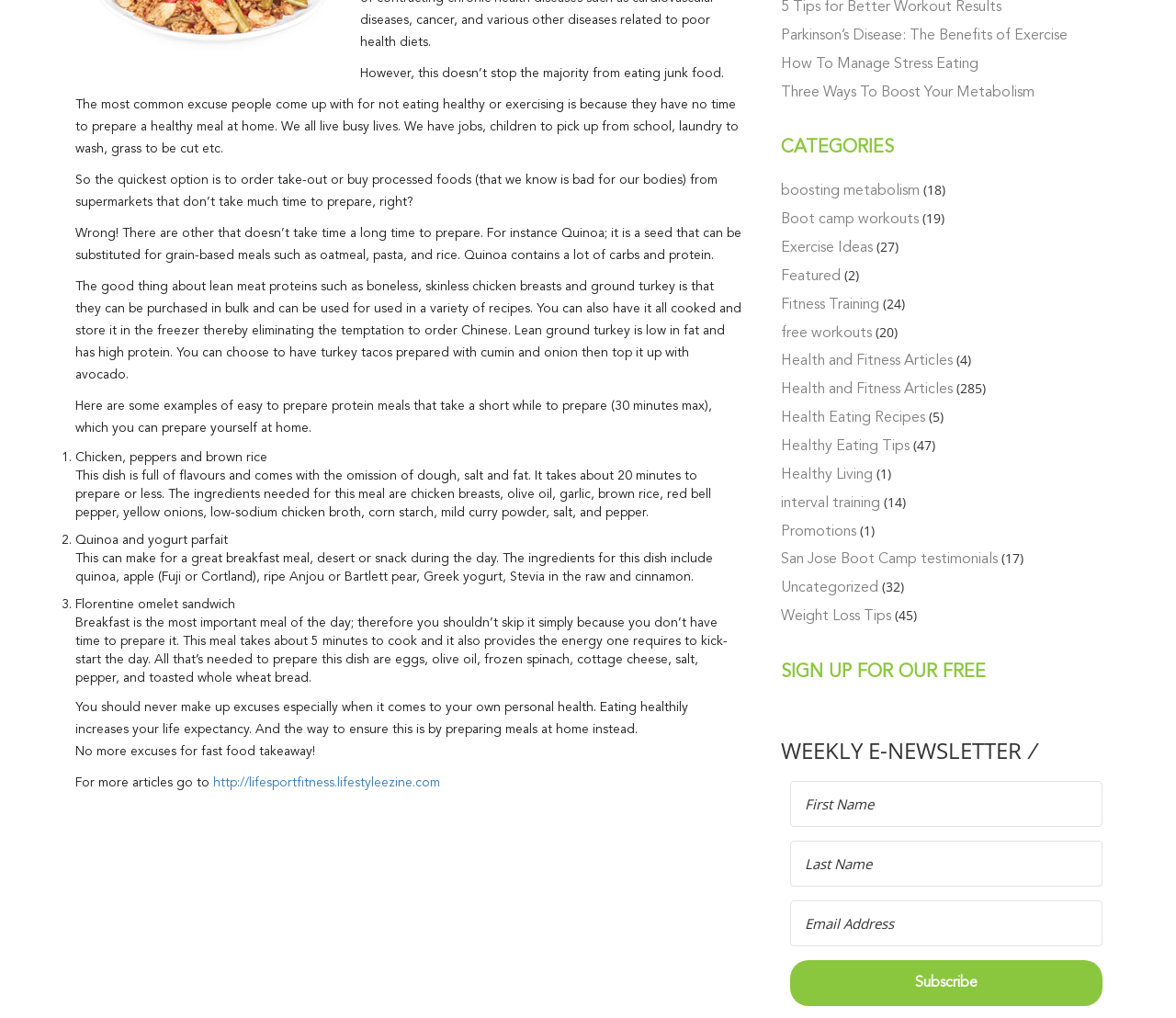Please provide the bounding box coordinates for the UI element as described: "aria-label="Email Address" name="email_address" placeholder="Email Address"". The coordinates must be four floats between 0 and 1, represented as [left, top, right, bottom].

[0.672, 0.885, 0.938, 0.93]